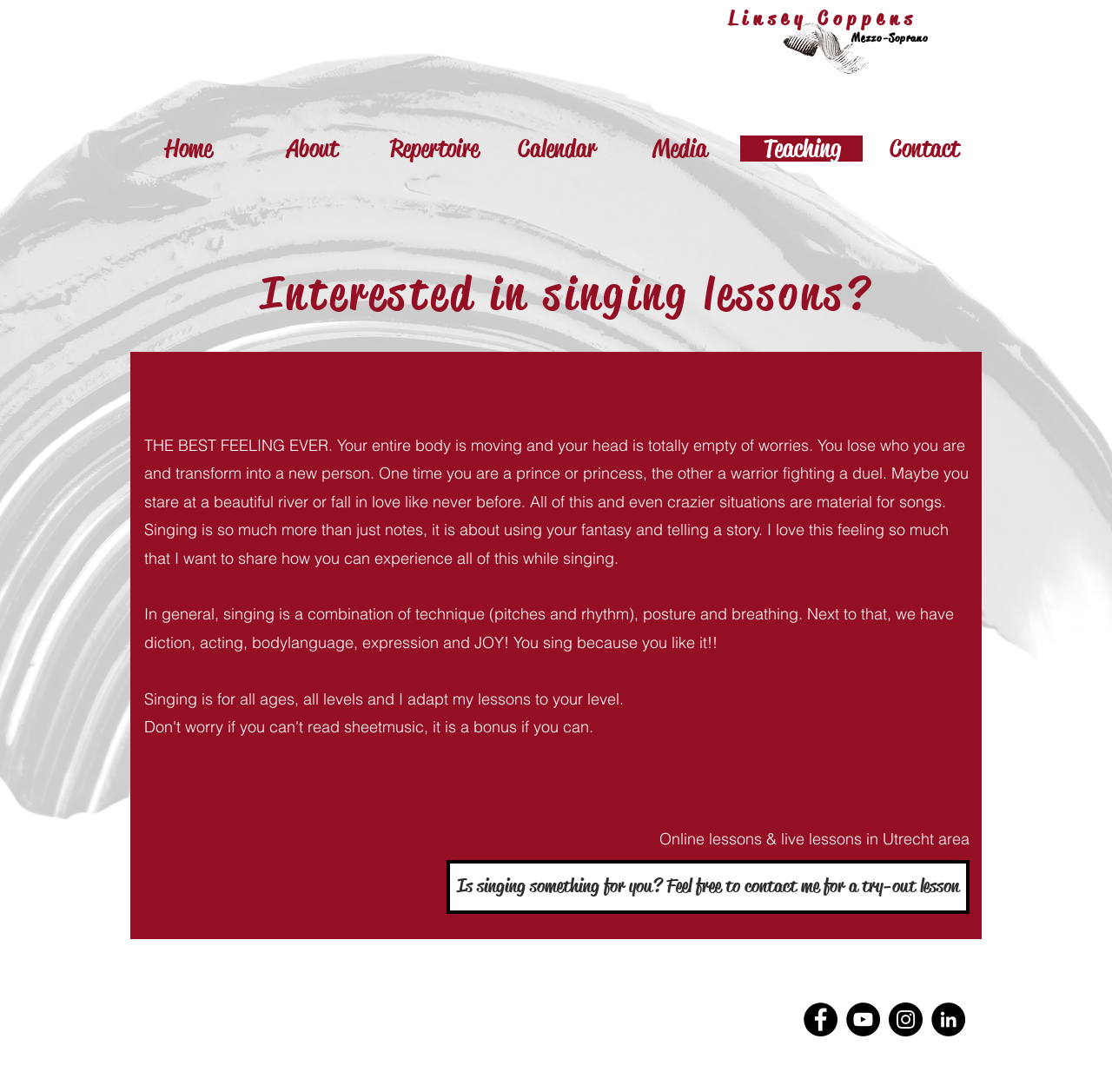Please give the bounding box coordinates of the area that should be clicked to fulfill the following instruction: "Click on the 'Facebook' link". The coordinates should be in the format of four float numbers from 0 to 1, i.e., [left, top, right, bottom].

[0.723, 0.918, 0.753, 0.949]